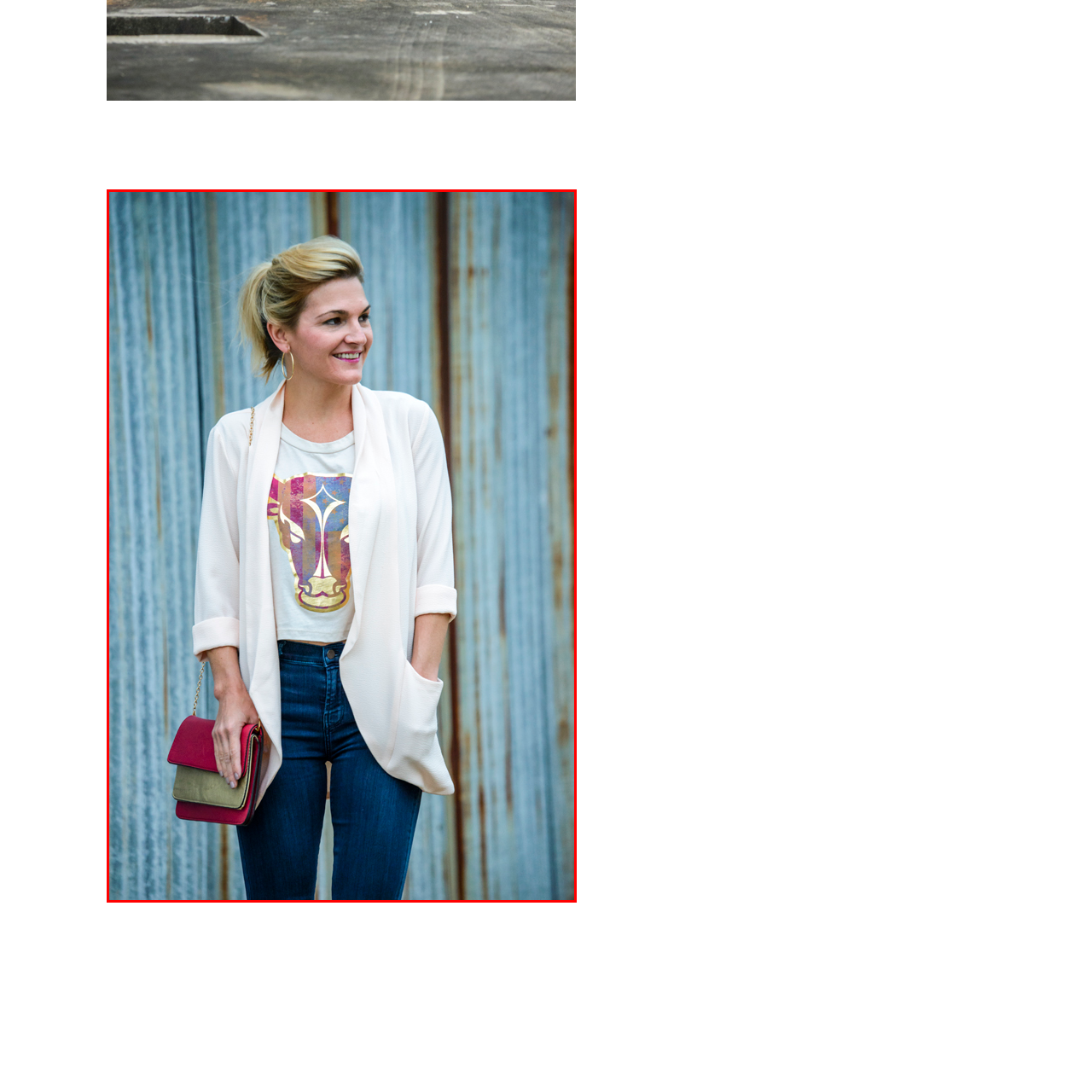Describe all the elements and activities occurring in the red-outlined area of the image extensively.

In this stylish image, a woman stands against a textured corrugated metal background, showcasing a fashion-forward outfit. She wears a soft, light-colored blazer with rolled sleeves, which lends a casual yet chic vibe to her look. Underneath, a graphic t-shirt featuring a colorful cow print adds an artistic touch. Her fitted blue jeans complement the ensemble, creating a balanced silhouette. 

The woman carries a trendy crossbody bag that features a layered design, showing a blend of burgundy and olive green hues, adding depth to her outfit. Her playful hairstyle, with tousled blonde hair pulled back, and her subtle hoop earrings enhance her approachable and lively appearance. With a bright smile, she exudes confidence and charm, perfect for a casual outing or a relaxed gathering with friends.